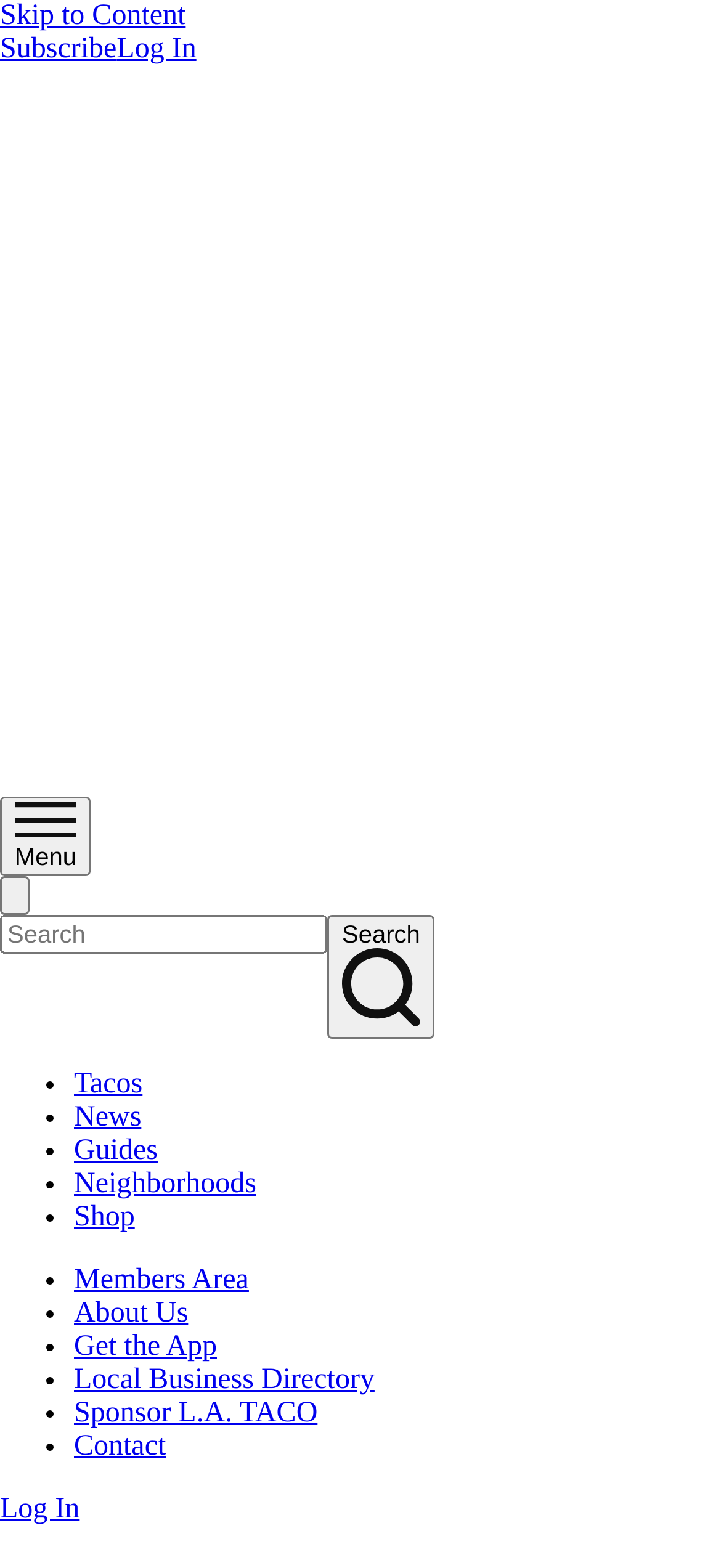Find the bounding box coordinates of the clickable region needed to perform the following instruction: "Open the menu". The coordinates should be provided as four float numbers between 0 and 1, i.e., [left, top, right, bottom].

[0.0, 0.508, 0.127, 0.559]